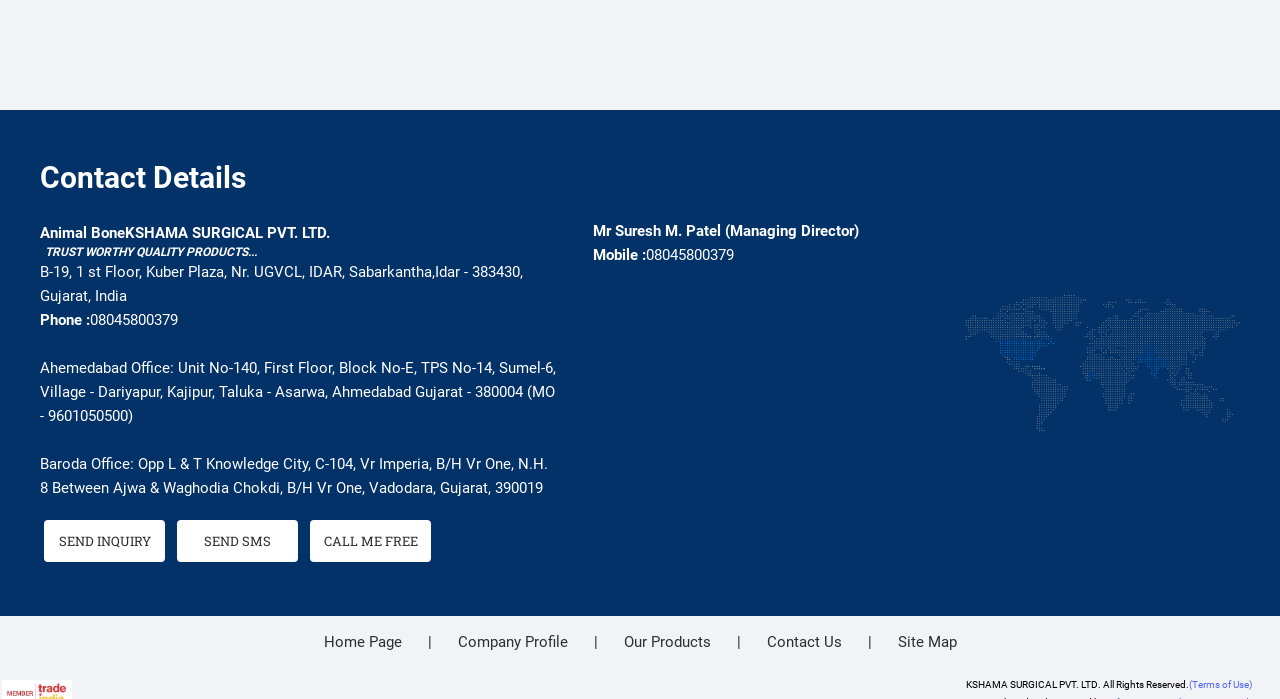What is the address of the Ahmedabad office?
Using the information from the image, provide a comprehensive answer to the question.

The address of the Ahmedabad office can be found in the StaticText element with the text 'Ahemedabad Office: Unit No-140, First Floor, Block No-E, TPS No-14, Sumel-6, Village - Dariyapur, Kajipur, Taluka - Asarwa, Ahmedabad Gujarat - 380004' at coordinates [0.031, 0.514, 0.434, 0.609].